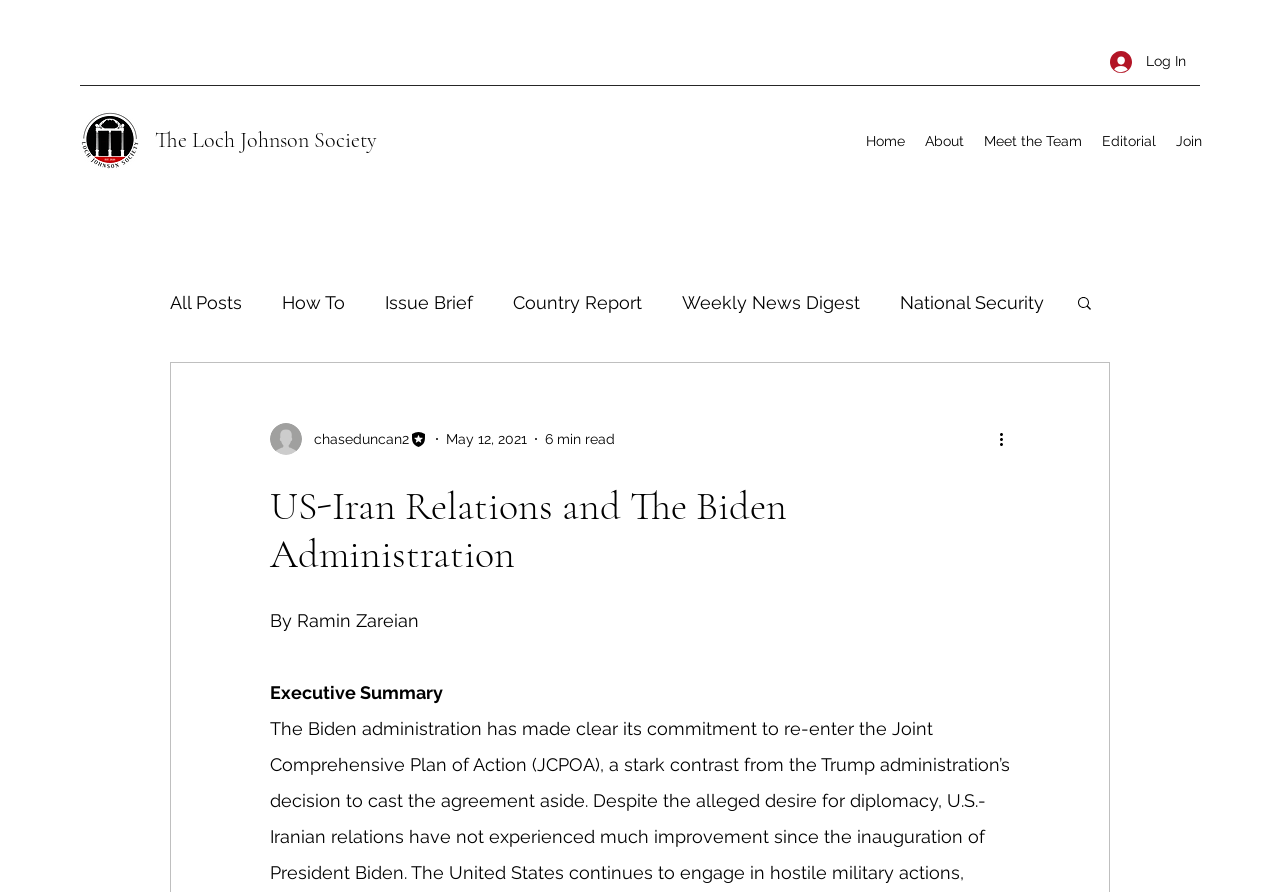Who is the author of the blog post?
From the details in the image, answer the question comprehensively.

I found the text 'By Ramin Zareian' under the heading 'US-Iran Relations and The Biden Administration', which suggests that Ramin Zareian is the author of the blog post.